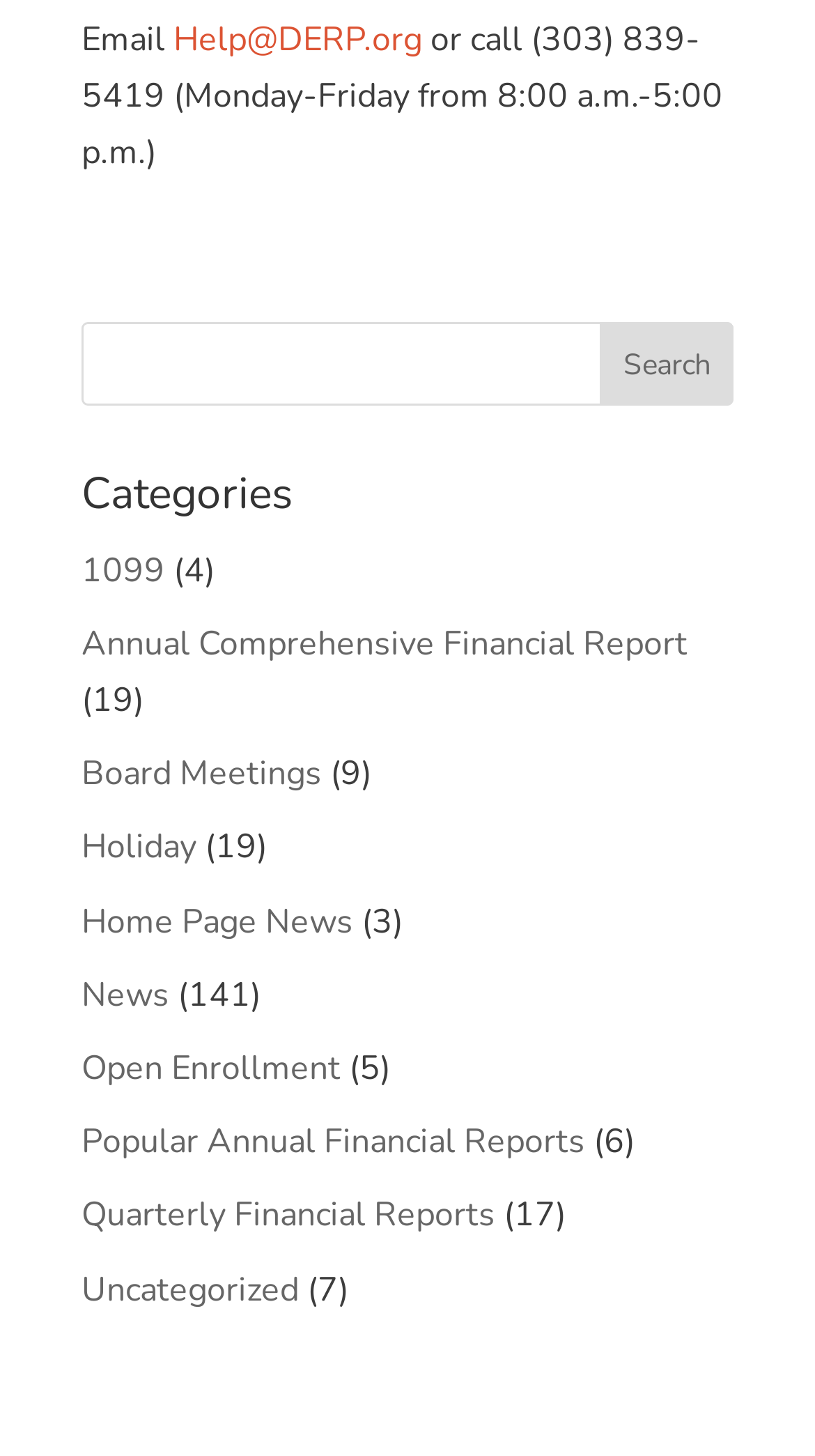Locate the bounding box coordinates of the clickable region necessary to complete the following instruction: "View Annual Comprehensive Financial Report". Provide the coordinates in the format of four float numbers between 0 and 1, i.e., [left, top, right, bottom].

[0.1, 0.426, 0.844, 0.458]